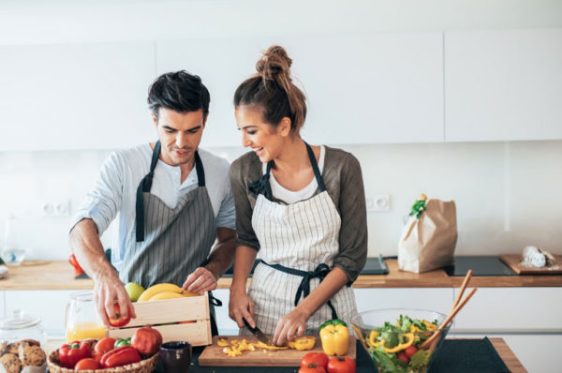What is suggested by the grocery bag in the background?
Answer the question with a single word or phrase, referring to the image.

use of fresh, locally sourced ingredients